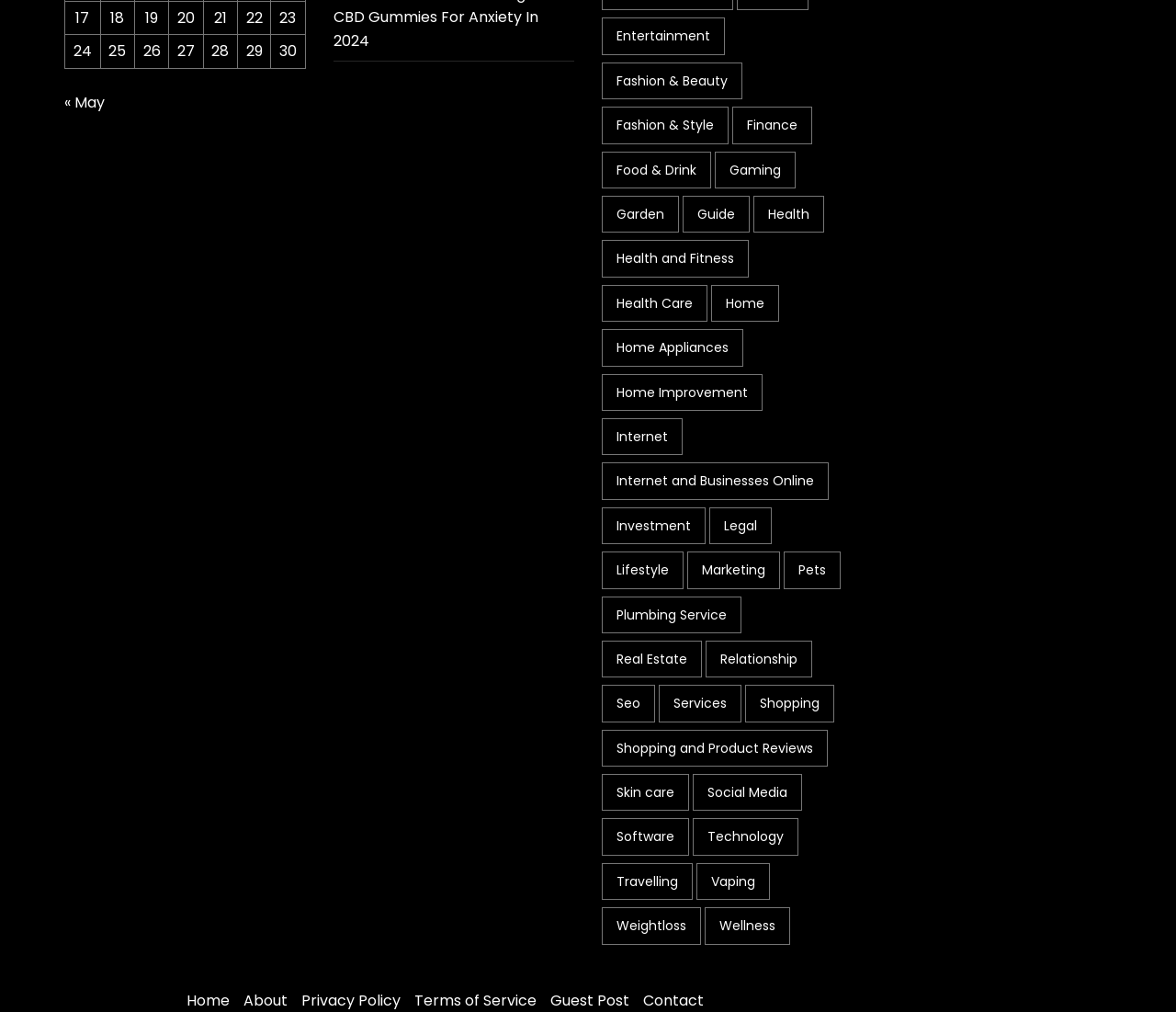What is the purpose of the grid cells?
Answer the question with a detailed explanation, including all necessary information.

The grid cells are used to display a series of numbers, likely representing dates or days of the month. The numbers are arranged in a grid format, with each cell containing a single number. This suggests that the webpage is related to a calendar or scheduling system.